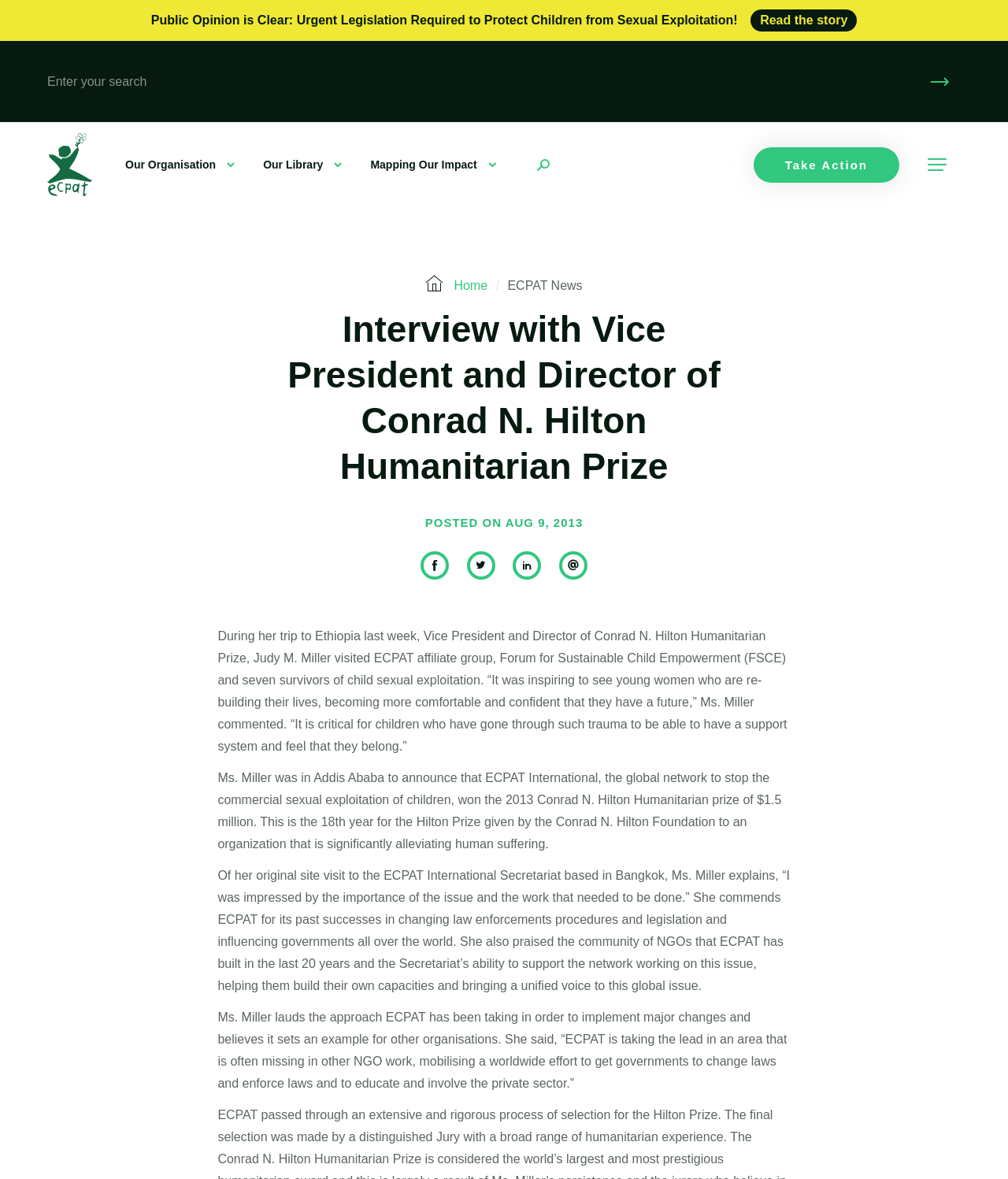What is the date of the post?
Answer the question using a single word or phrase, according to the image.

AUG 9, 2013